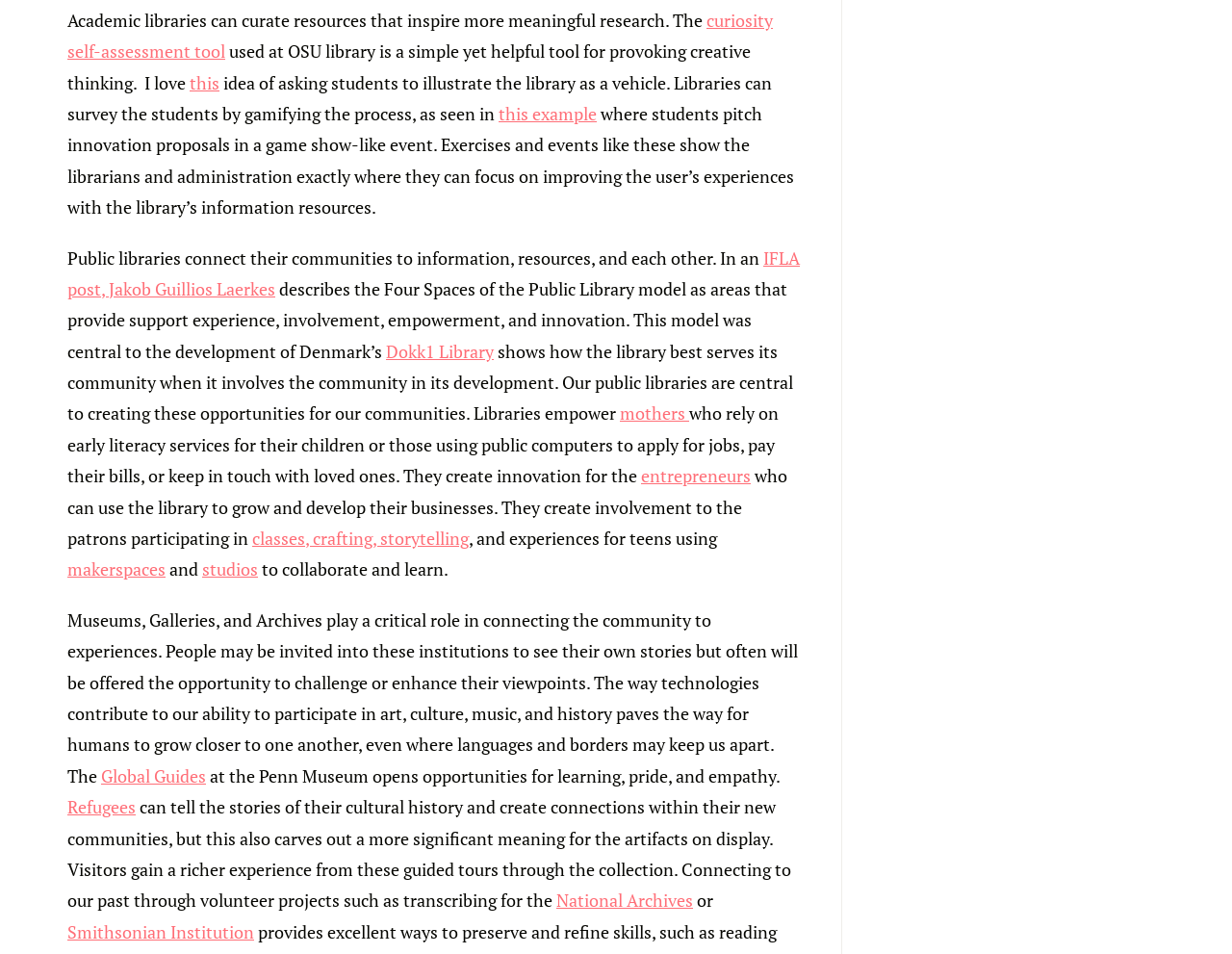Identify the bounding box coordinates of the section that should be clicked to achieve the task described: "Explore the IFLA post by Jakob Guillios Laerkes".

[0.055, 0.258, 0.649, 0.315]